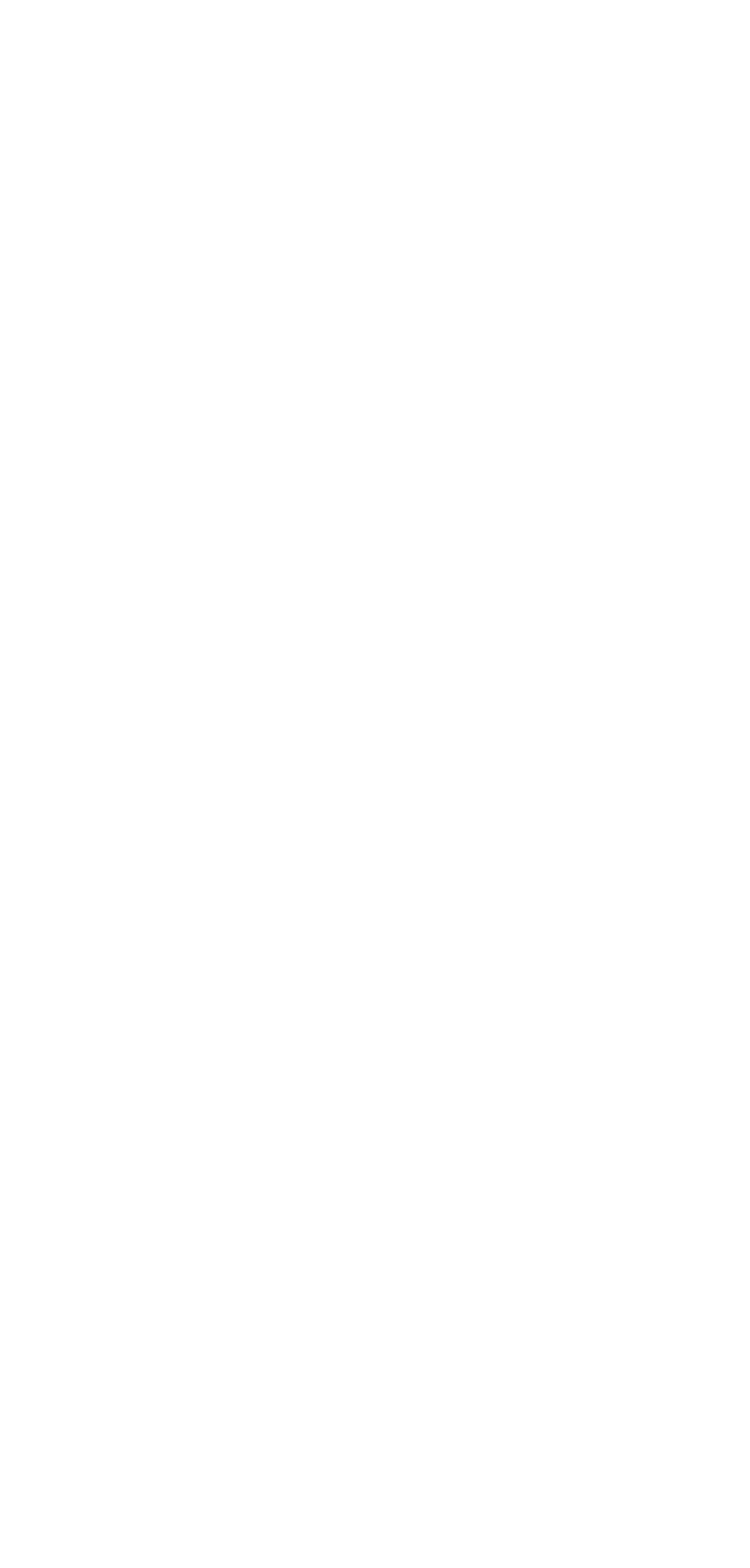Give a one-word or short phrase answer to the question: 
What is the theme of the images on this webpage?

Wedding photography